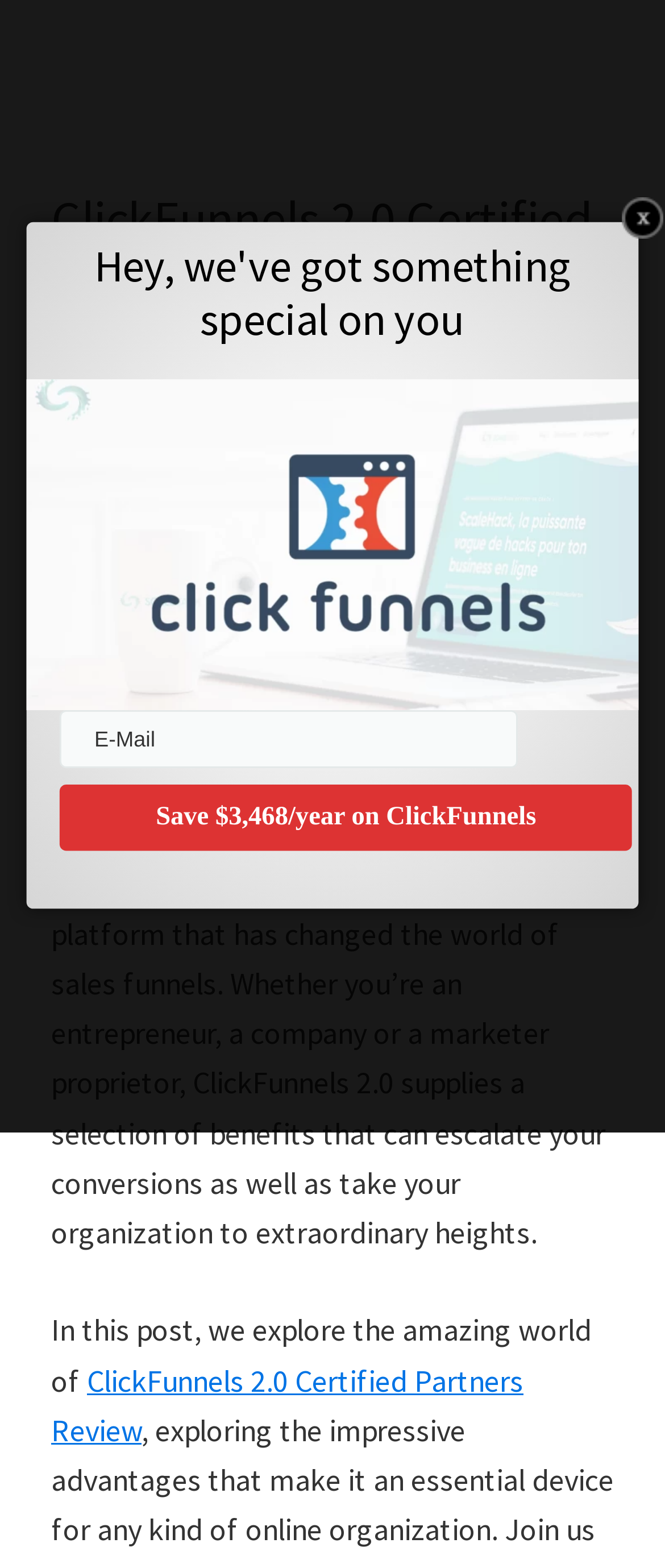From the webpage screenshot, predict the bounding box of the UI element that matches this description: "name="email" placeholder="E-Mail"".

[0.09, 0.453, 0.779, 0.49]